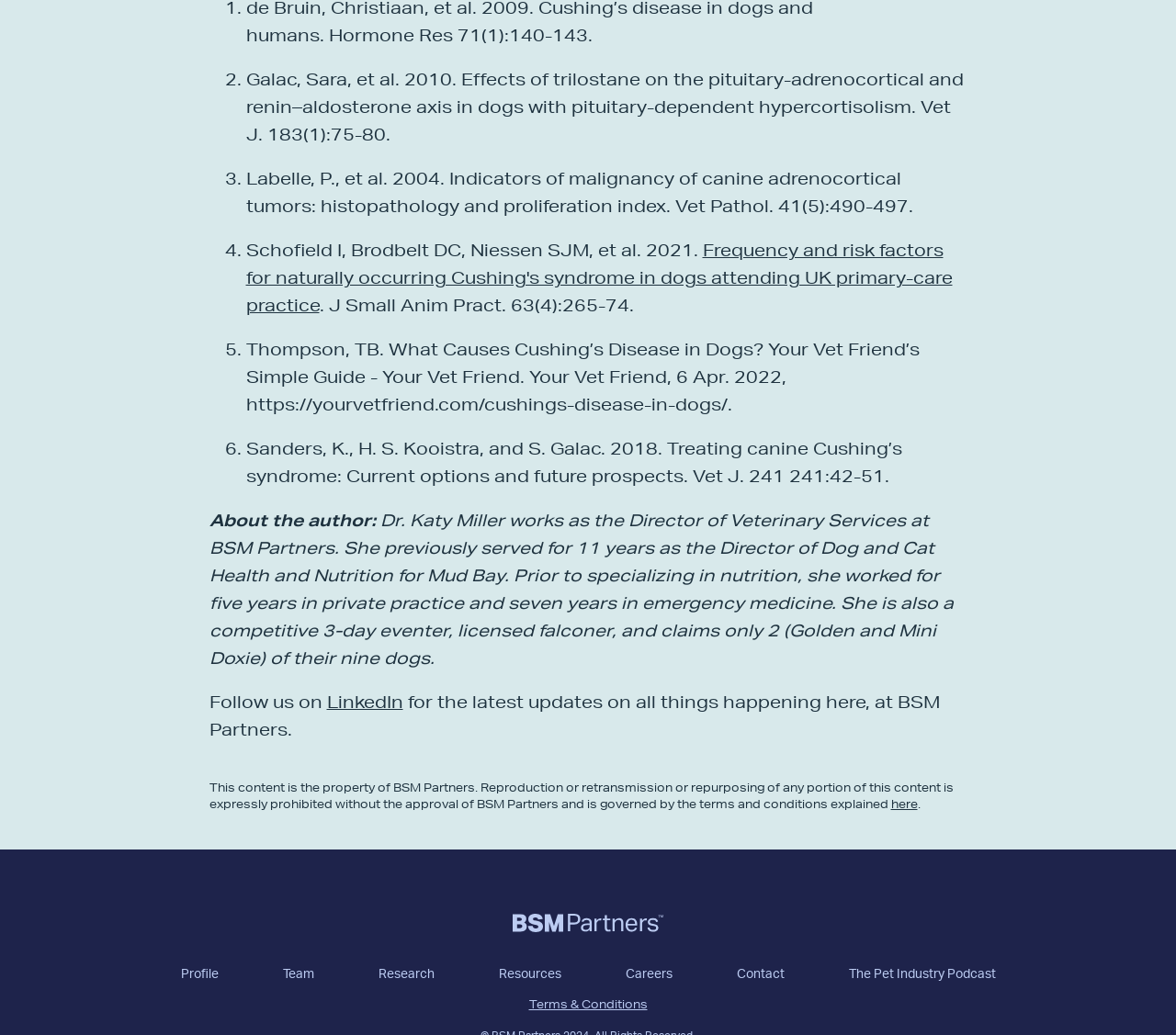Give a concise answer using only one word or phrase for this question:
Who is the author of the article?

Dr. Katy Miller